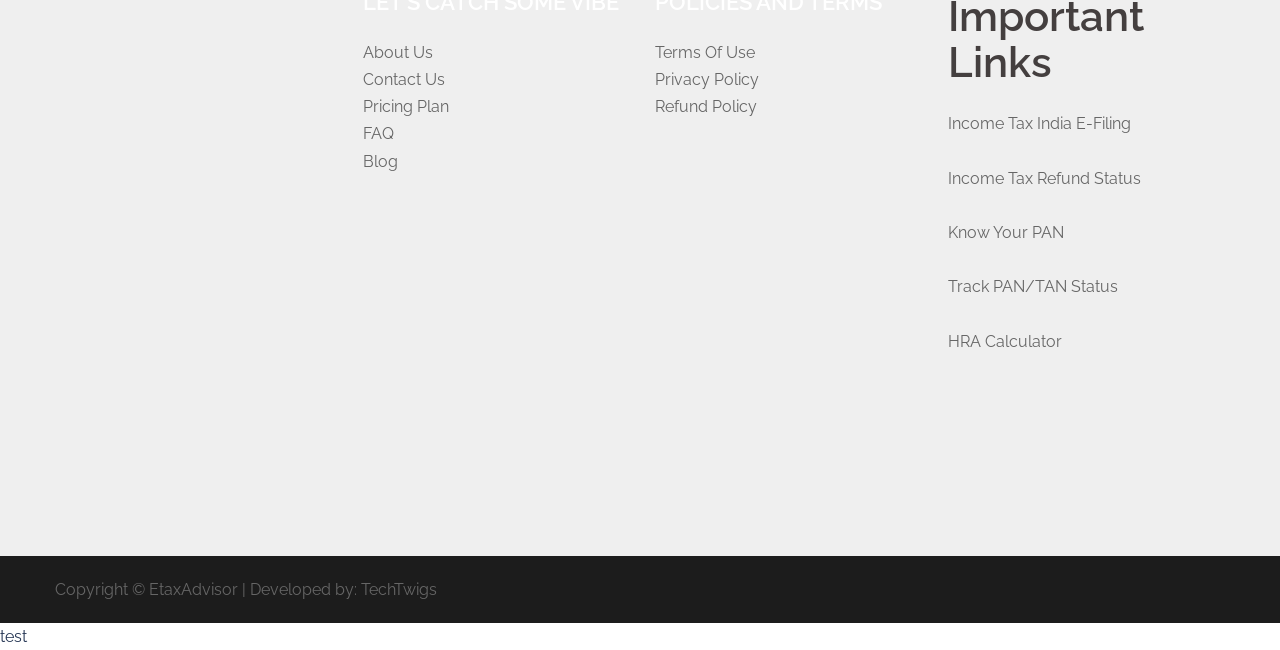Bounding box coordinates should be provided in the format (top-left x, top-left y, bottom-right x, bottom-right y) with all values between 0 and 1. Identify the bounding box for this UI element: Refund Policy

[0.512, 0.15, 0.591, 0.179]